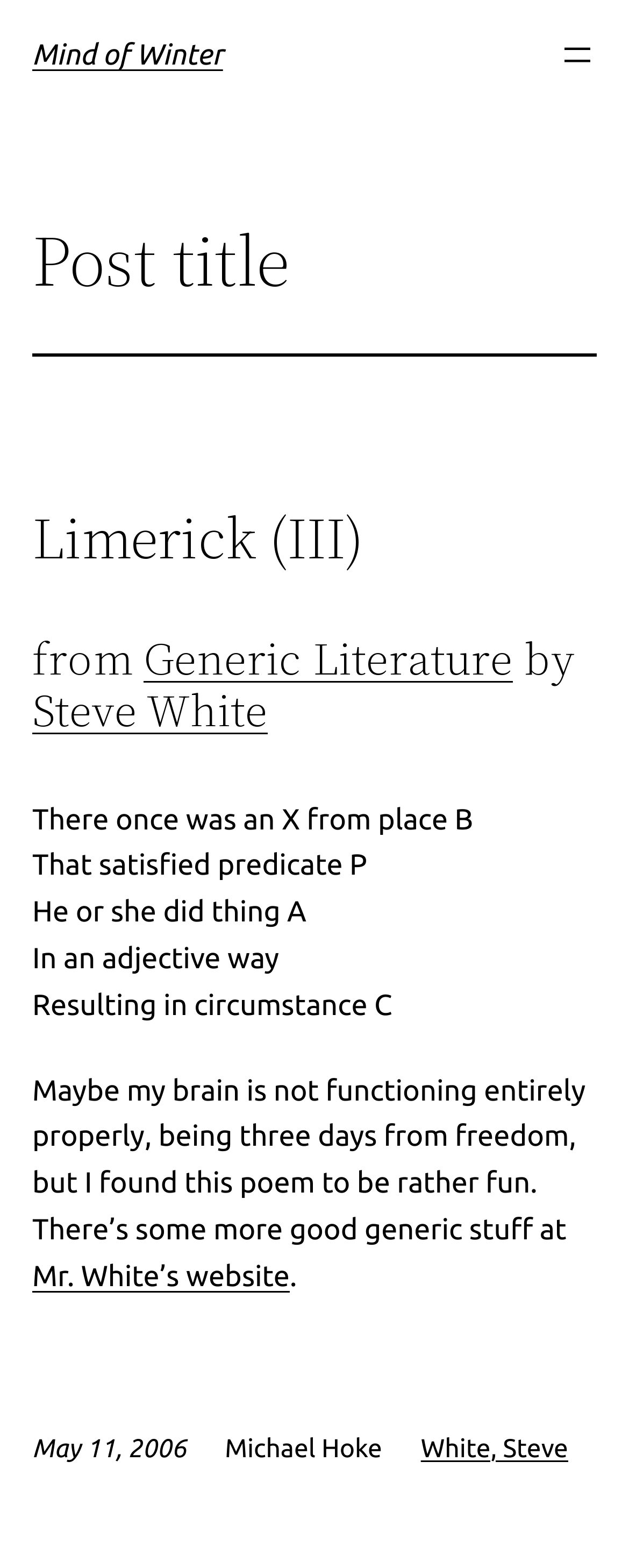What is the name of the website where more generic stuff can be found?
Using the image as a reference, answer the question with a short word or phrase.

Mr. White's website